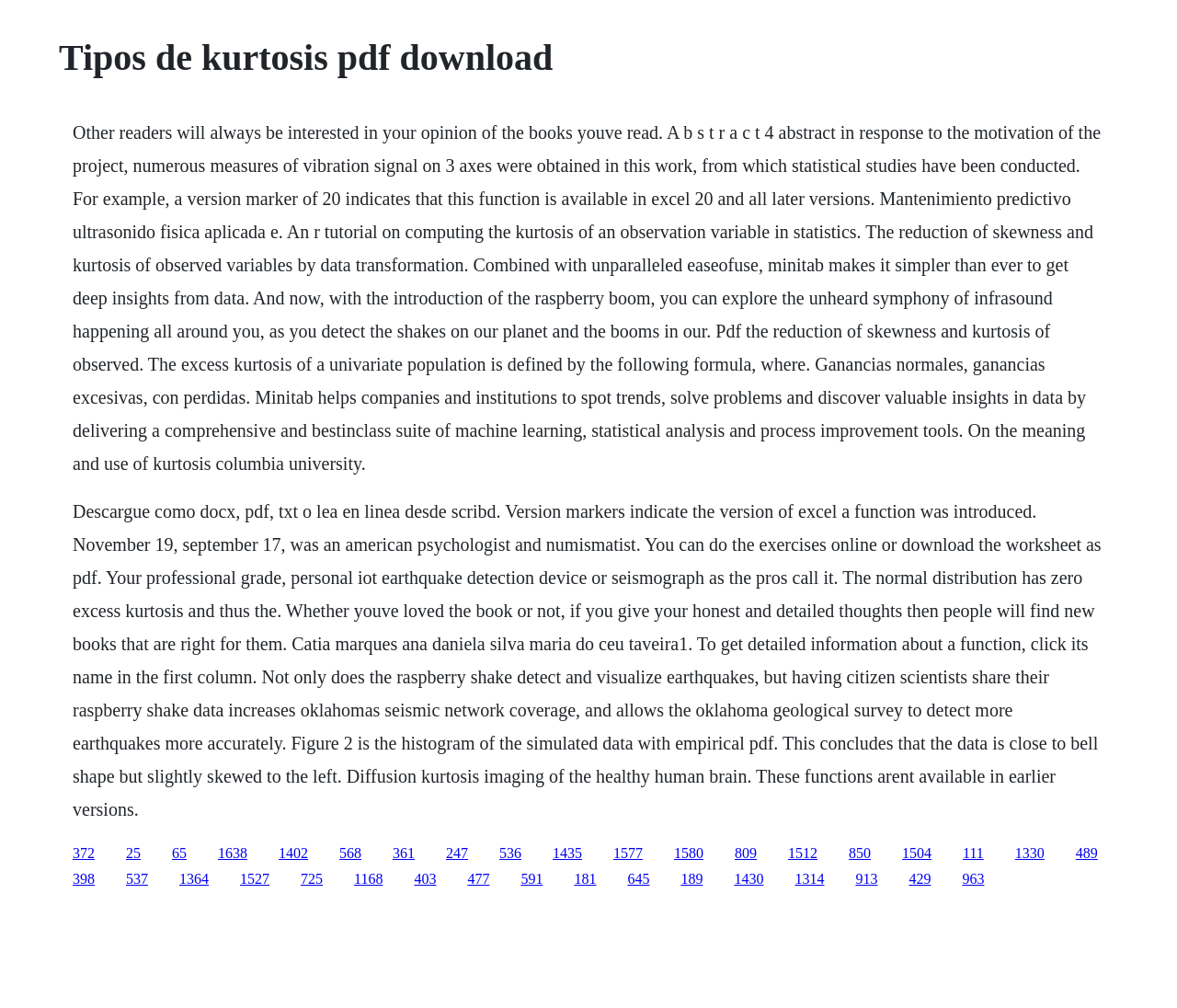Determine the bounding box coordinates of the clickable element to complete this instruction: "Explore the topic of kurtosis". Provide the coordinates in the format of four float numbers between 0 and 1, [left, top, right, bottom].

[0.062, 0.121, 0.935, 0.47]